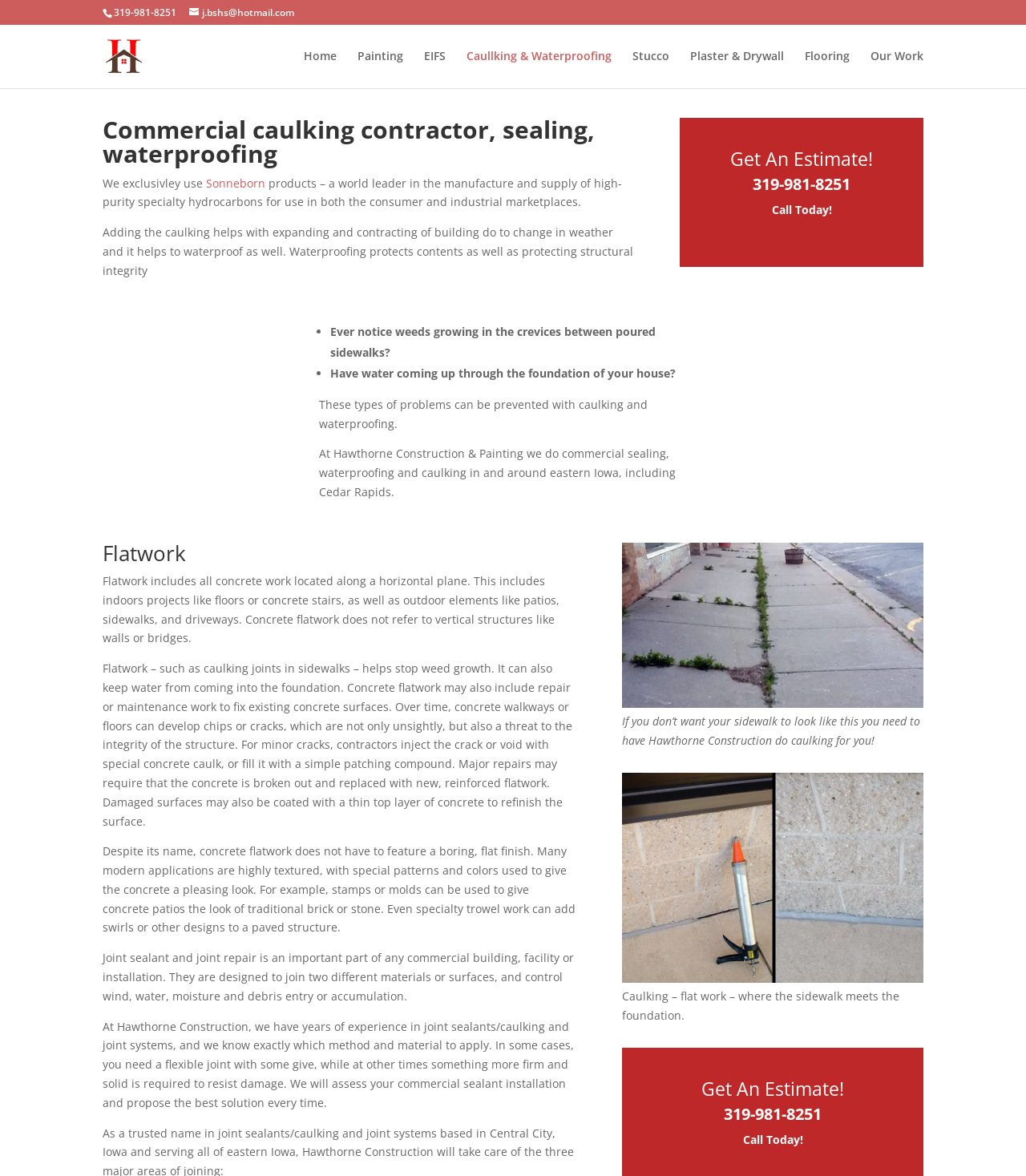Find the bounding box coordinates for the element that must be clicked to complete the instruction: "View the company's work". The coordinates should be four float numbers between 0 and 1, indicated as [left, top, right, bottom].

[0.848, 0.043, 0.9, 0.075]